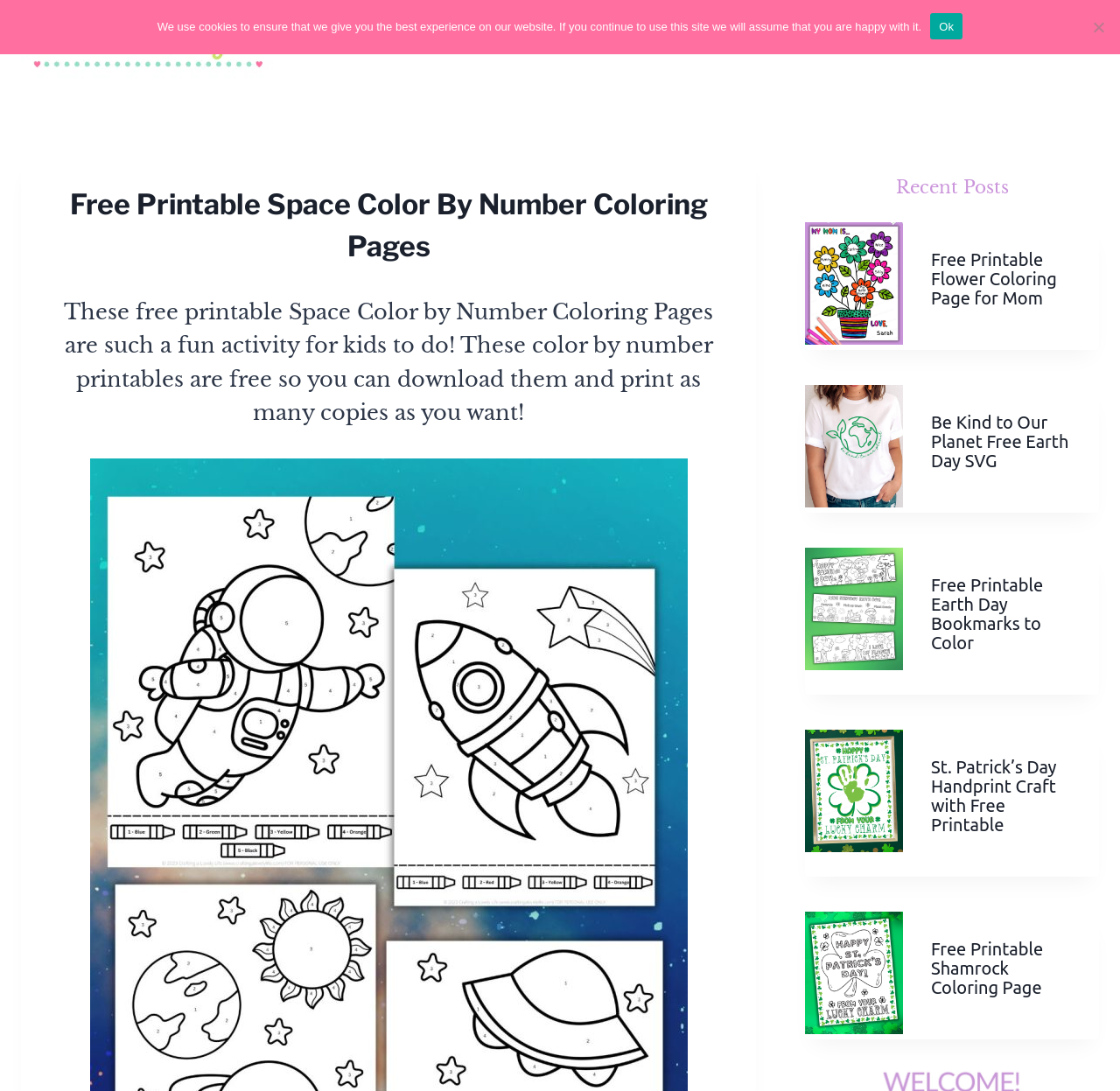Please provide a brief answer to the question using only one word or phrase: 
What is the primary navigation menu located at?

Top left